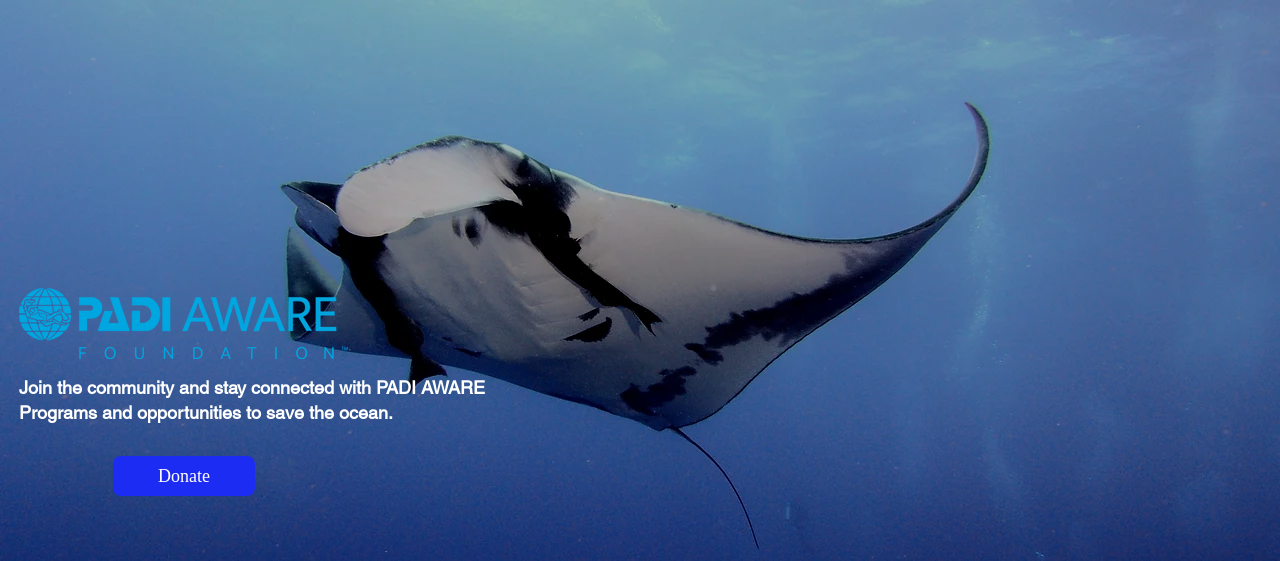What is the subject of the image?
Answer with a single word or phrase, using the screenshot for reference.

Manta ray